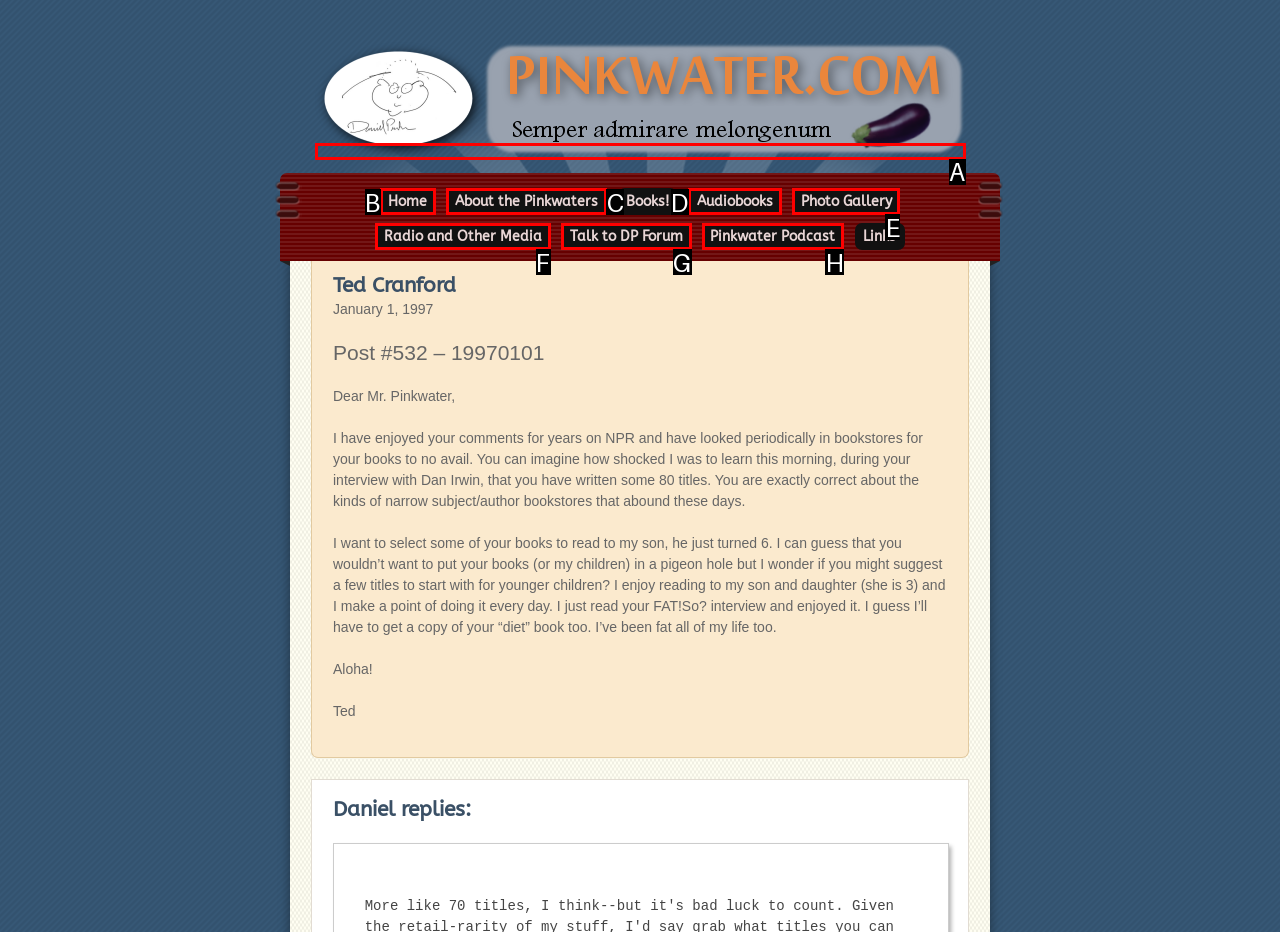Identify the UI element that best fits the description: Talk to DP Forum
Respond with the letter representing the correct option.

G